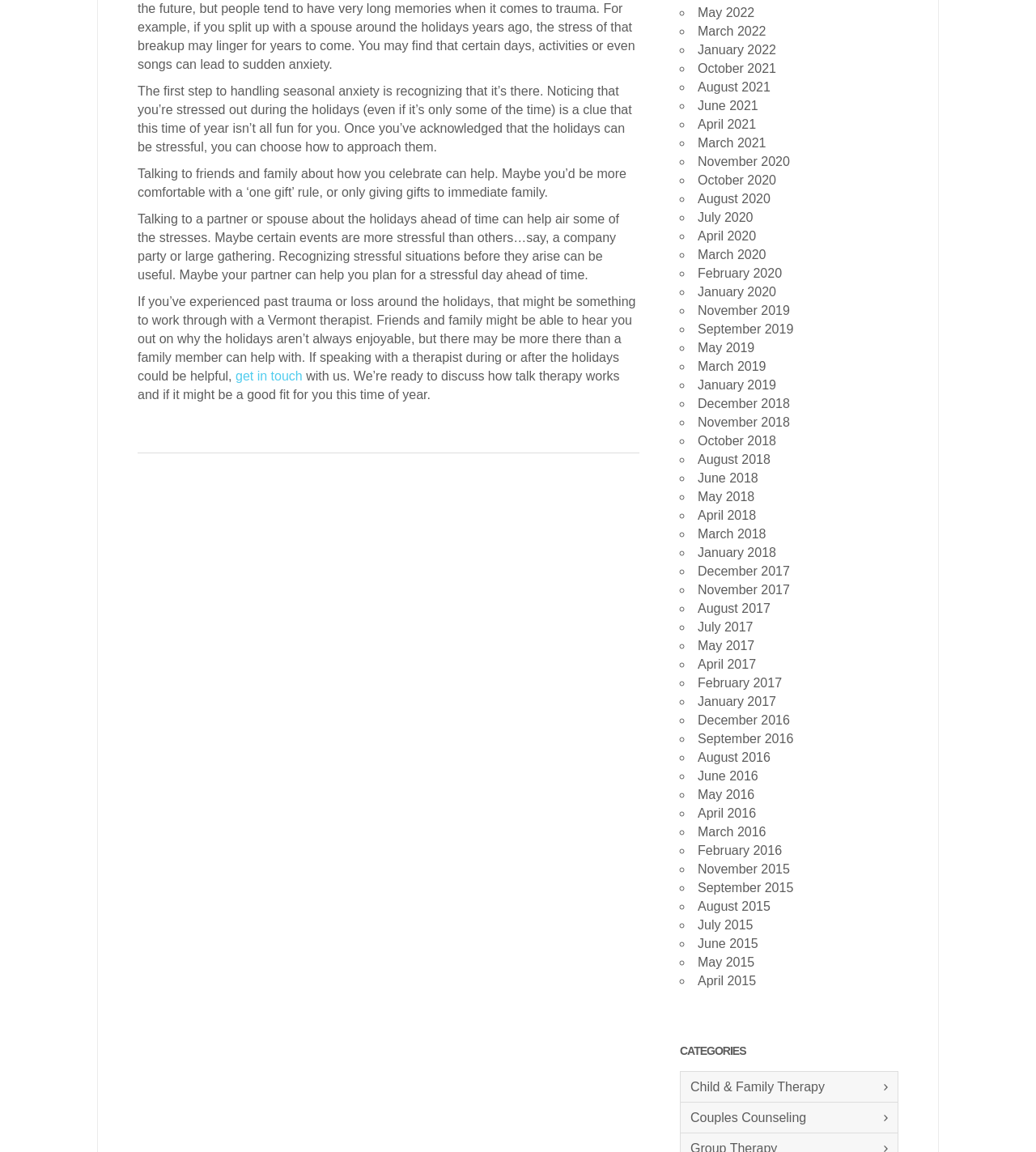Specify the bounding box coordinates of the element's area that should be clicked to execute the given instruction: "explore January 2020". The coordinates should be four float numbers between 0 and 1, i.e., [left, top, right, bottom].

[0.673, 0.247, 0.749, 0.259]